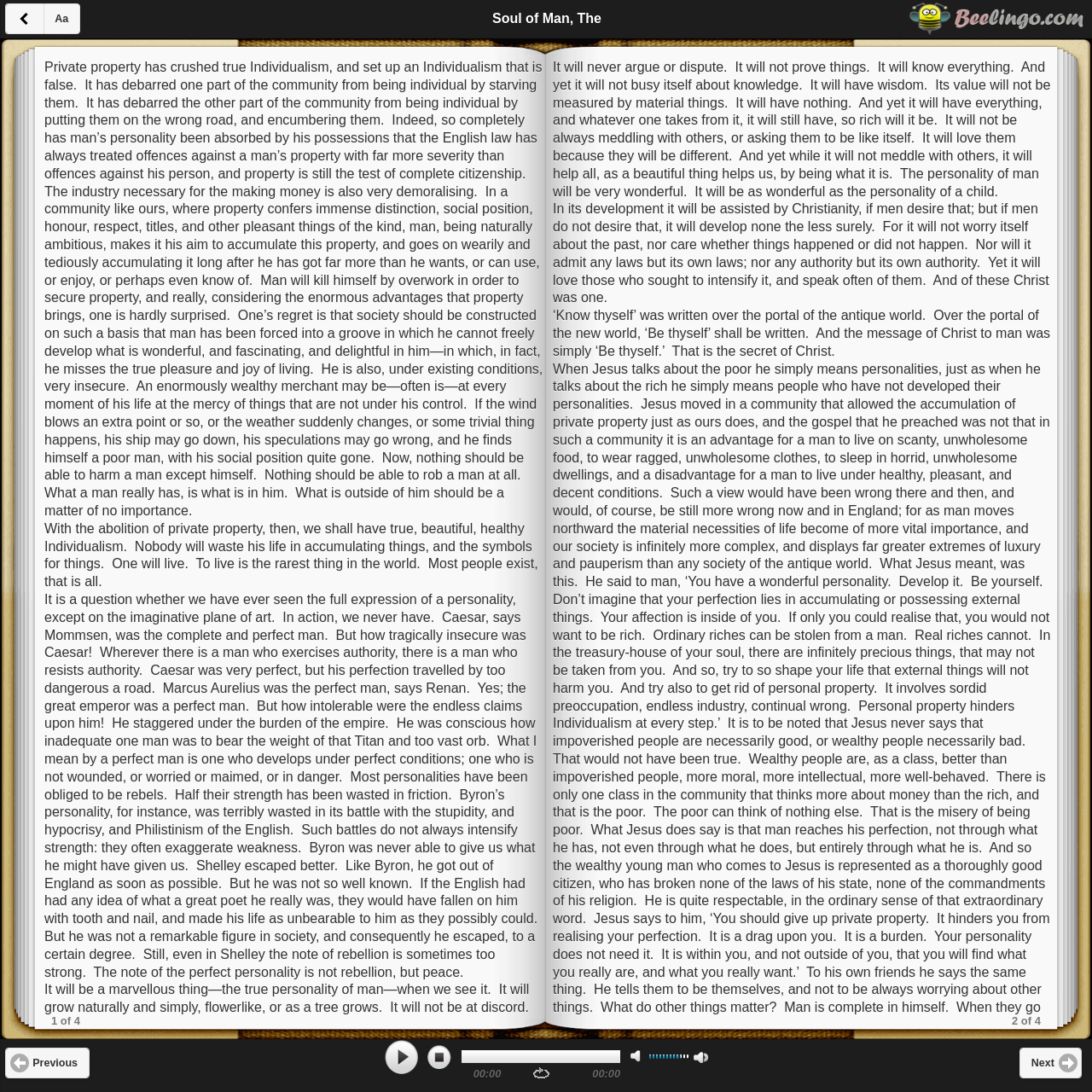Kindly determine the bounding box coordinates of the area that needs to be clicked to fulfill this instruction: "Click the 'Previous' button".

[0.005, 0.96, 0.082, 0.988]